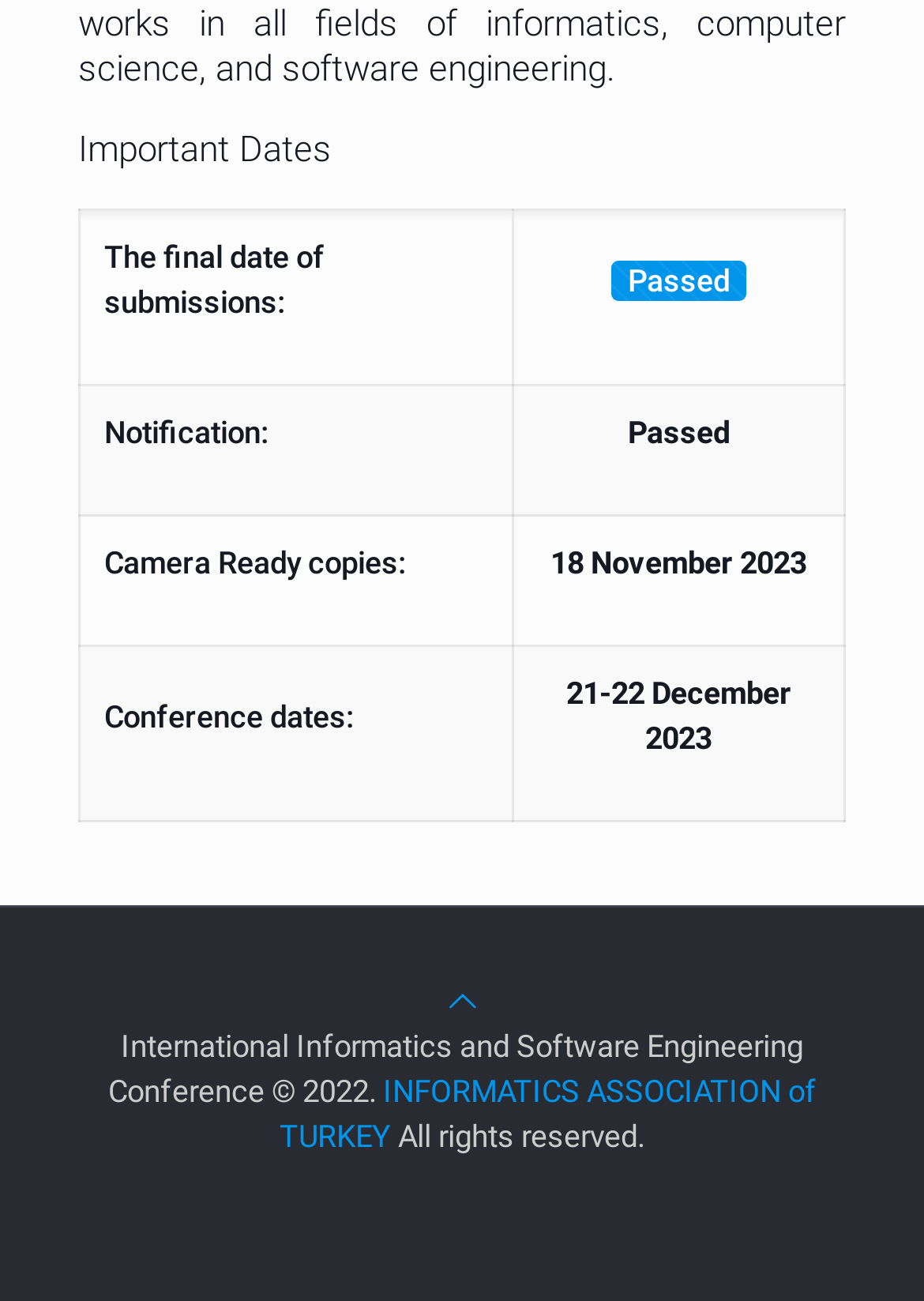When are the conference dates?
Please answer the question as detailed as possible based on the image.

The answer can be found in the table under the 'Important Dates' heading, where the 'Conference dates:' column has a value of '21-22 December 2023'.